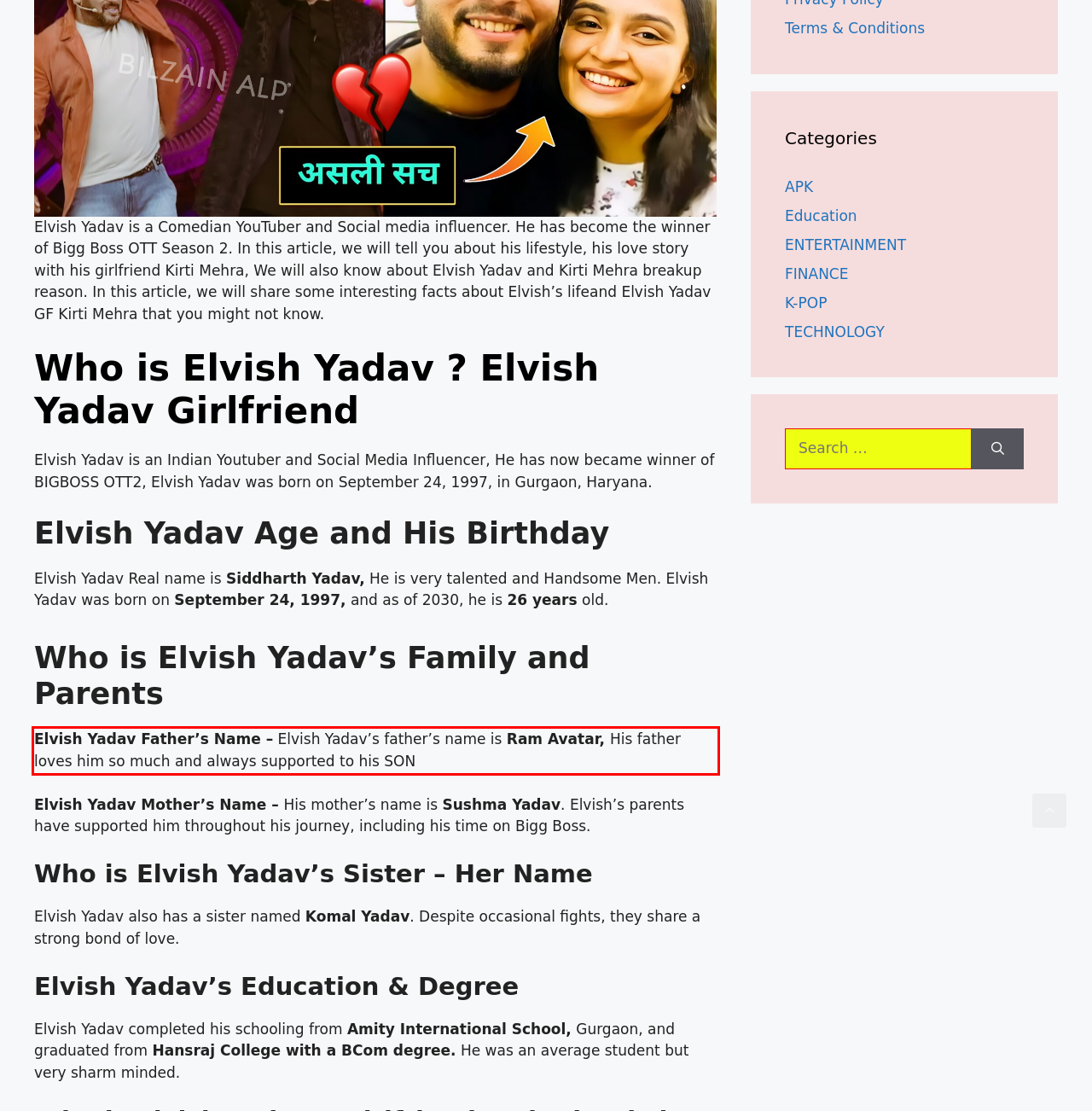Locate the red bounding box in the provided webpage screenshot and use OCR to determine the text content inside it.

Elvish Yadav Father’s Name – Elvish Yadav’s father’s name is Ram Avatar, His father loves him so much and always supported to his SON